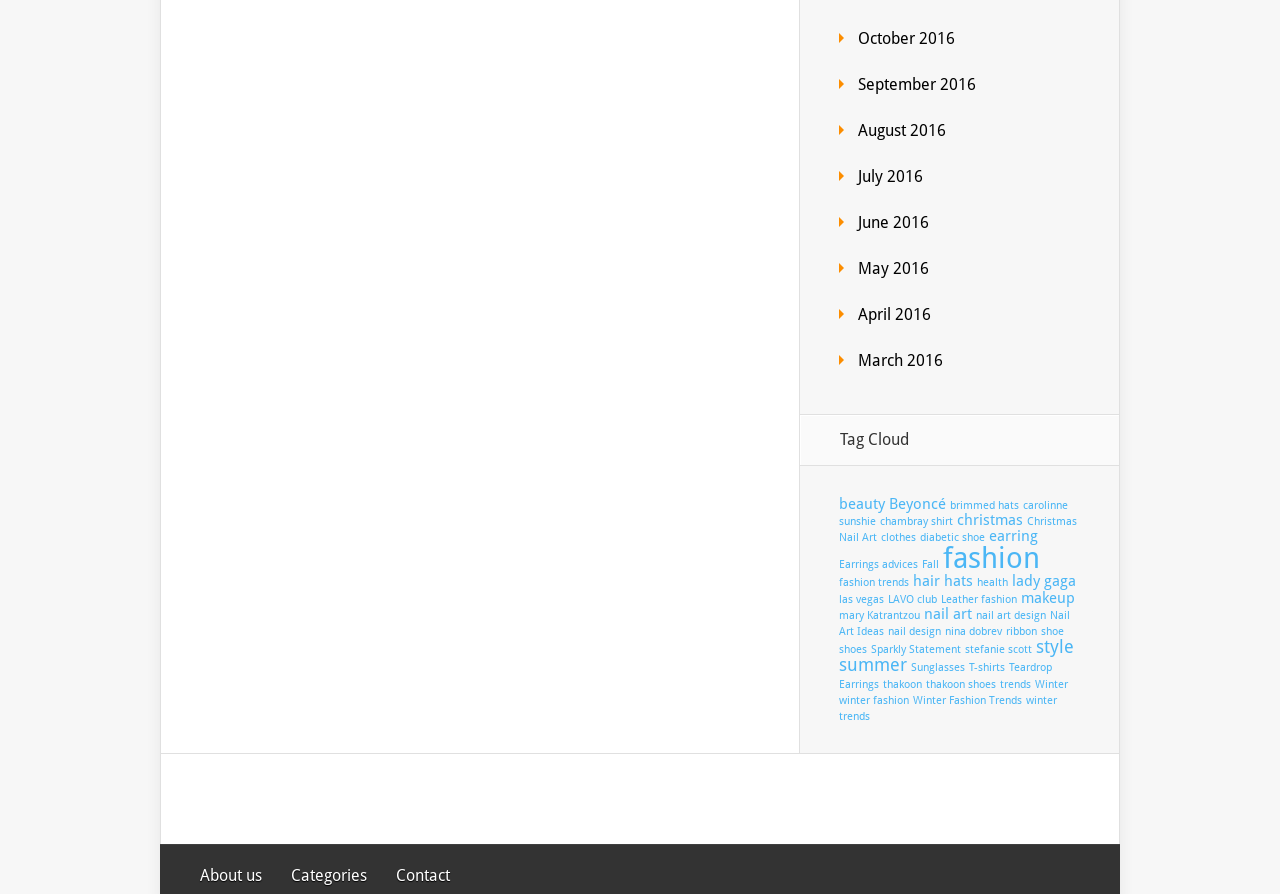Answer the question in one word or a short phrase:
How many links are under the 'Tag Cloud' heading?

43